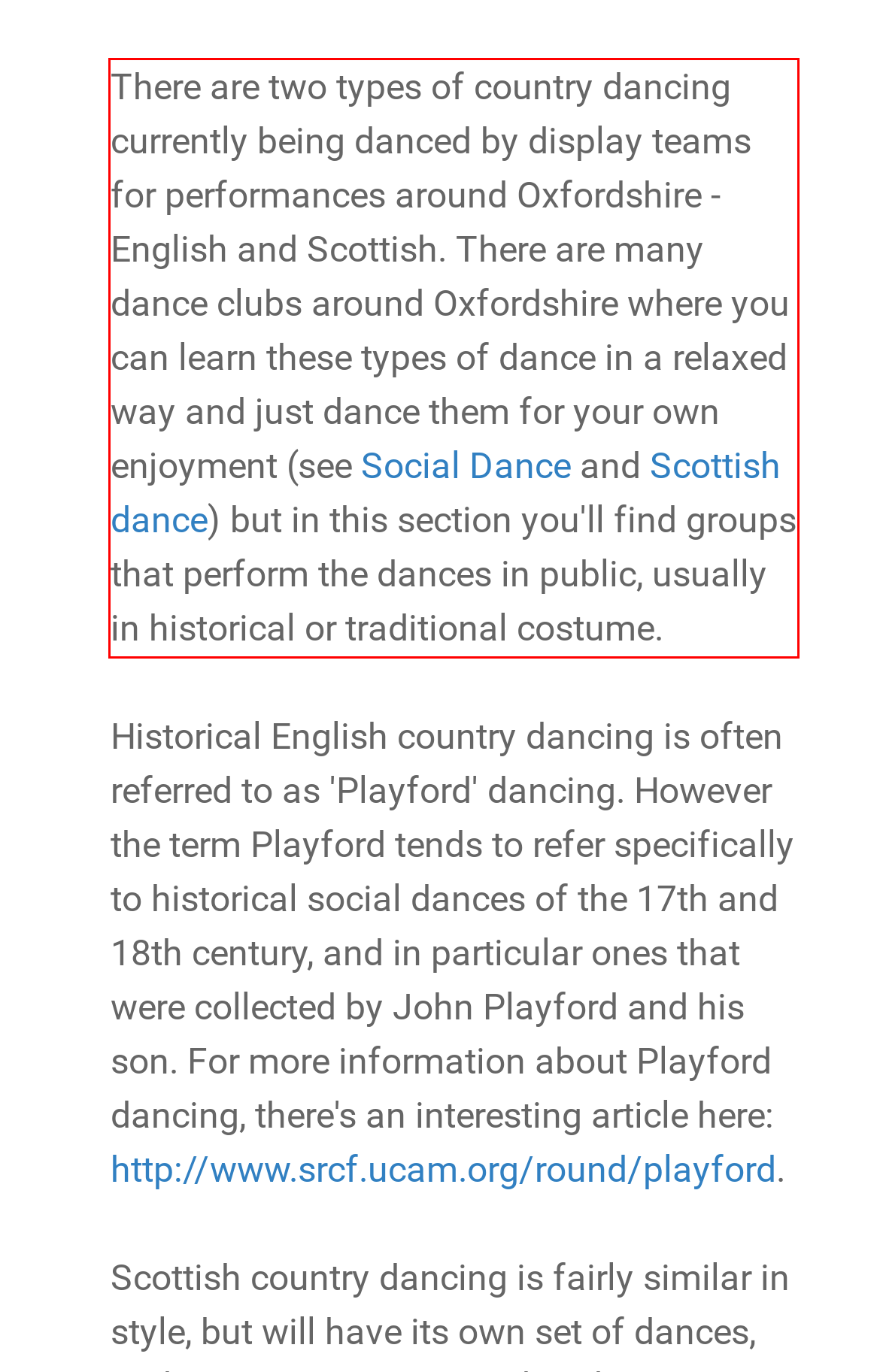You are provided with a screenshot of a webpage that includes a UI element enclosed in a red rectangle. Extract the text content inside this red rectangle.

There are two types of country dancing currently being danced by display teams for performances around Oxfordshire - English and Scottish. There are many dance clubs around Oxfordshire where you can learn these types of dance in a relaxed way and just dance them for your own enjoyment (see Social Dance and Scottish dance) but in this section you'll find groups that perform the dances in public, usually in historical or traditional costume.